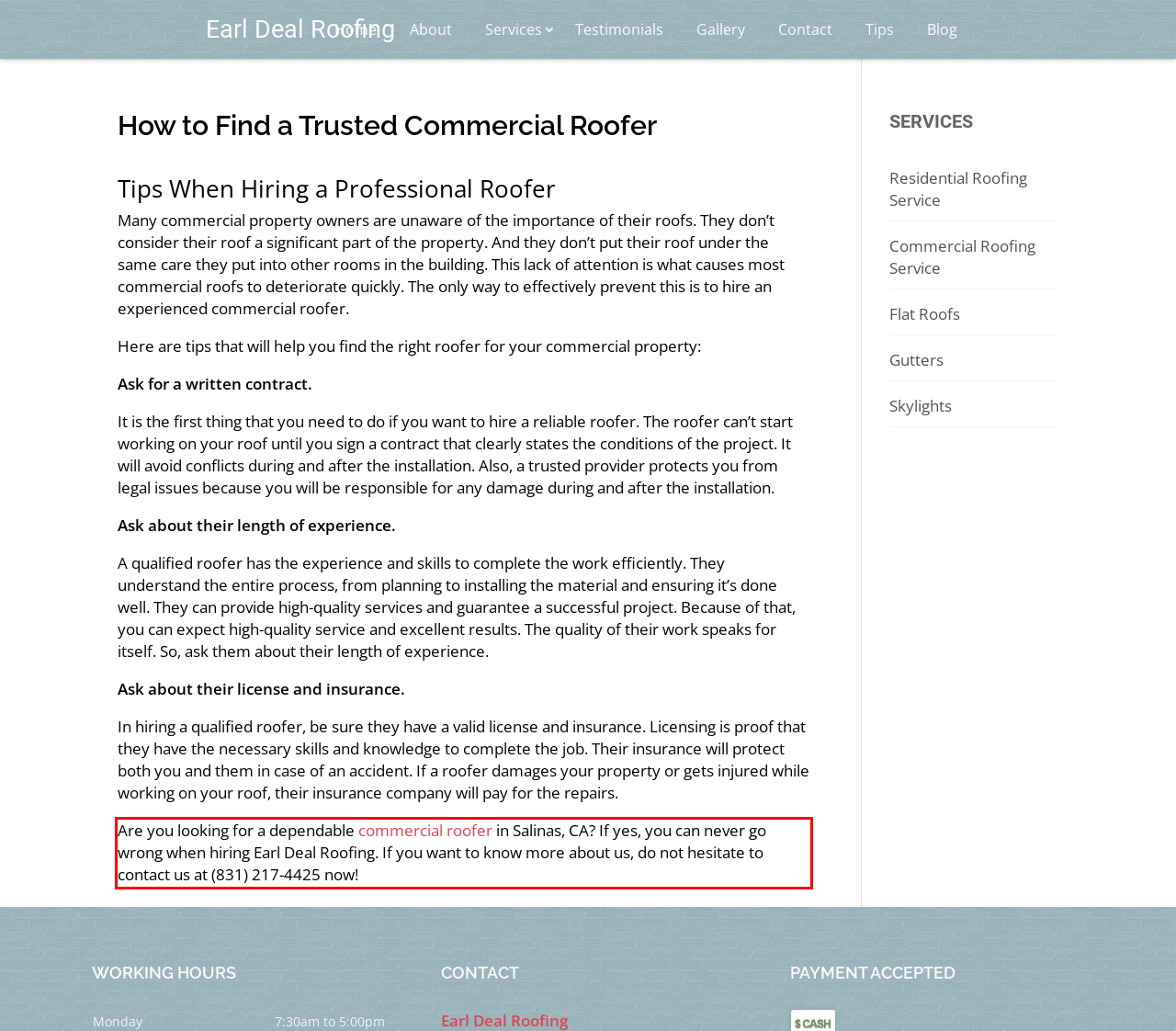In the given screenshot, locate the red bounding box and extract the text content from within it.

Are you looking for a dependable commercial roofer in Salinas, CA? If yes, you can never go wrong when hiring Earl Deal Roofing. If you want to know more about us, do not hesitate to contact us at (831) 217-4425 now!